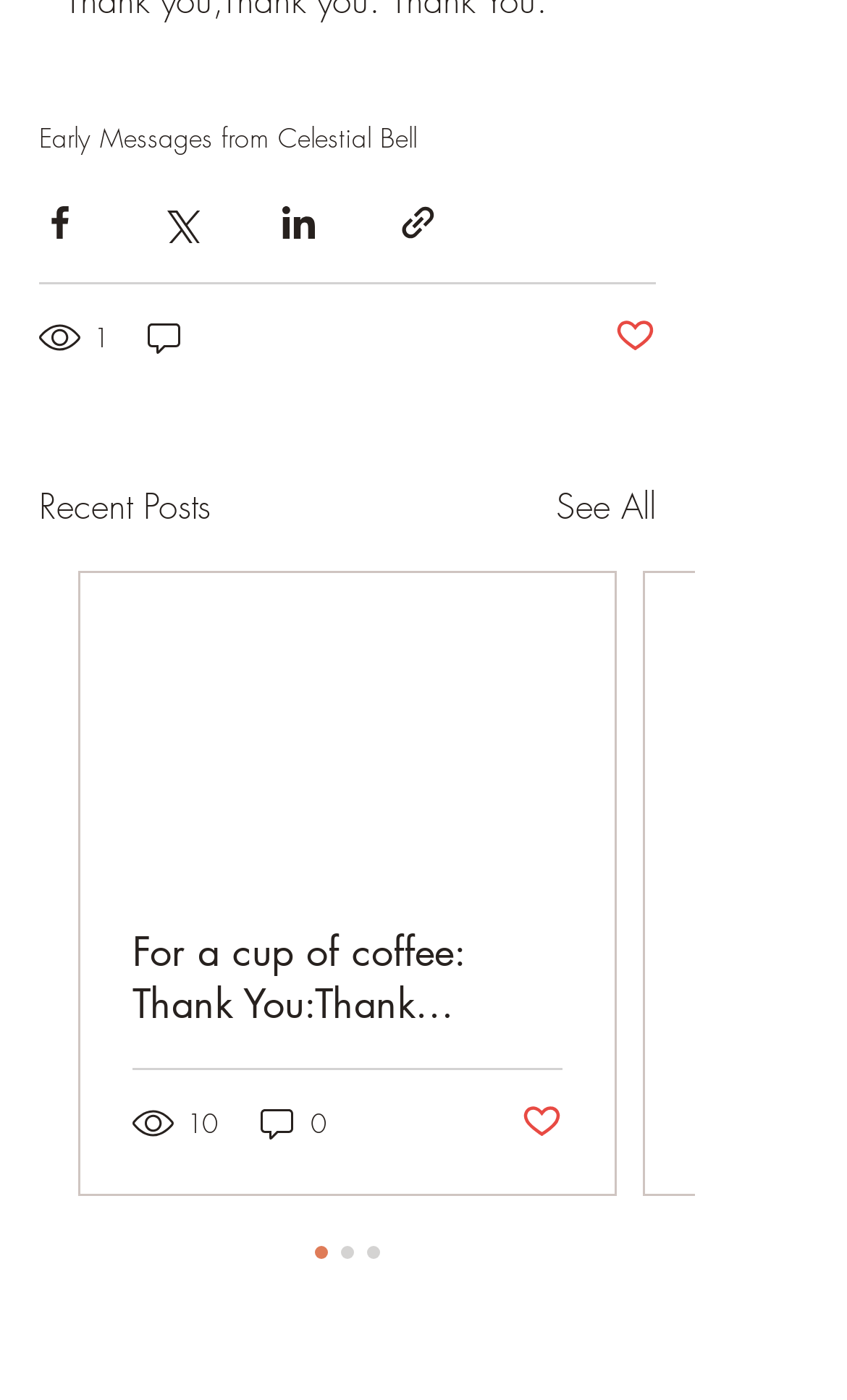Find the bounding box coordinates of the clickable element required to execute the following instruction: "View recent posts". Provide the coordinates as four float numbers between 0 and 1, i.e., [left, top, right, bottom].

[0.046, 0.343, 0.249, 0.38]